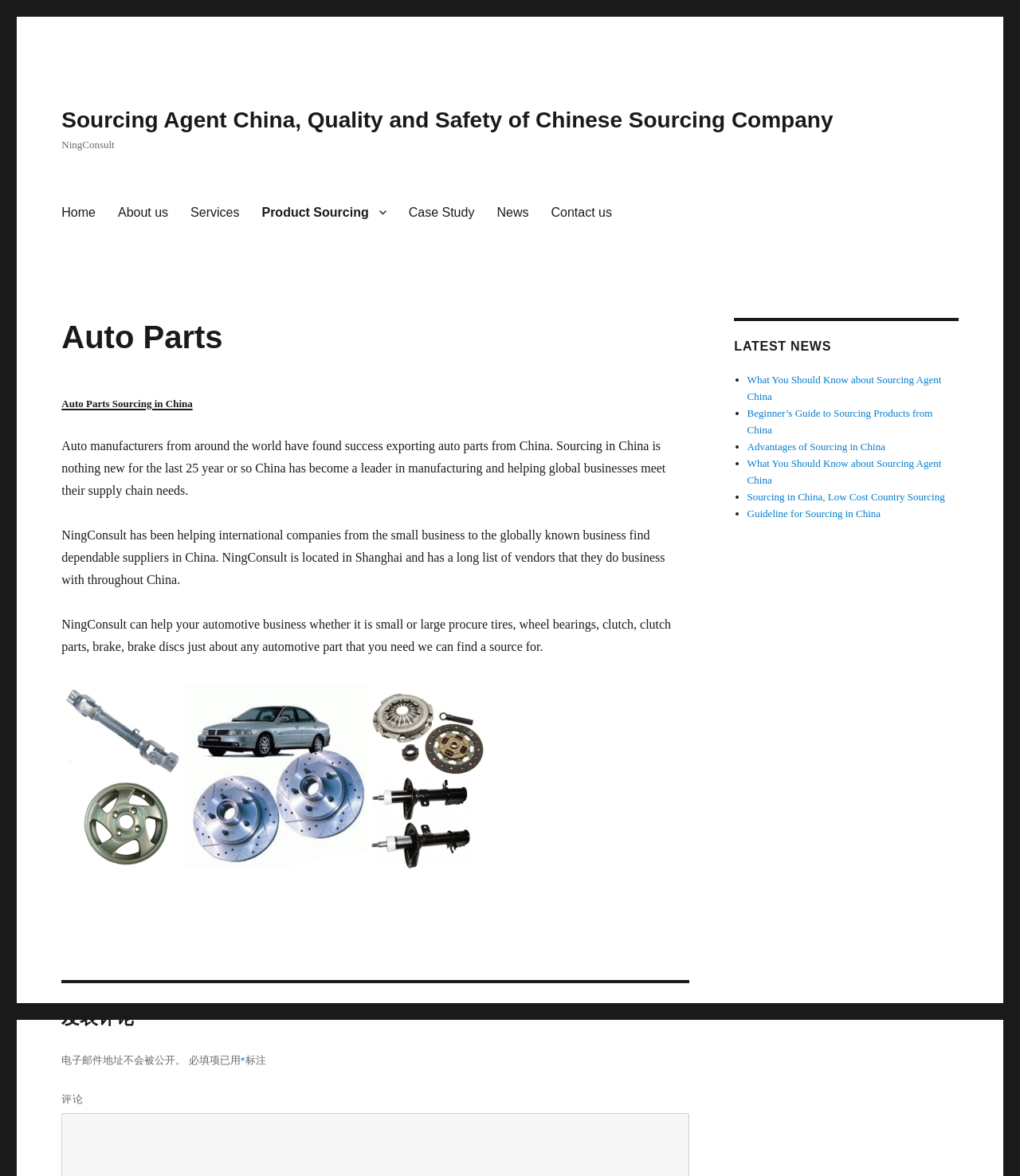Identify the bounding box coordinates for the UI element described as follows: Home. Use the format (top-left x, top-left y, bottom-right x, bottom-right y) and ensure all values are floating point numbers between 0 and 1.

[0.049, 0.166, 0.105, 0.194]